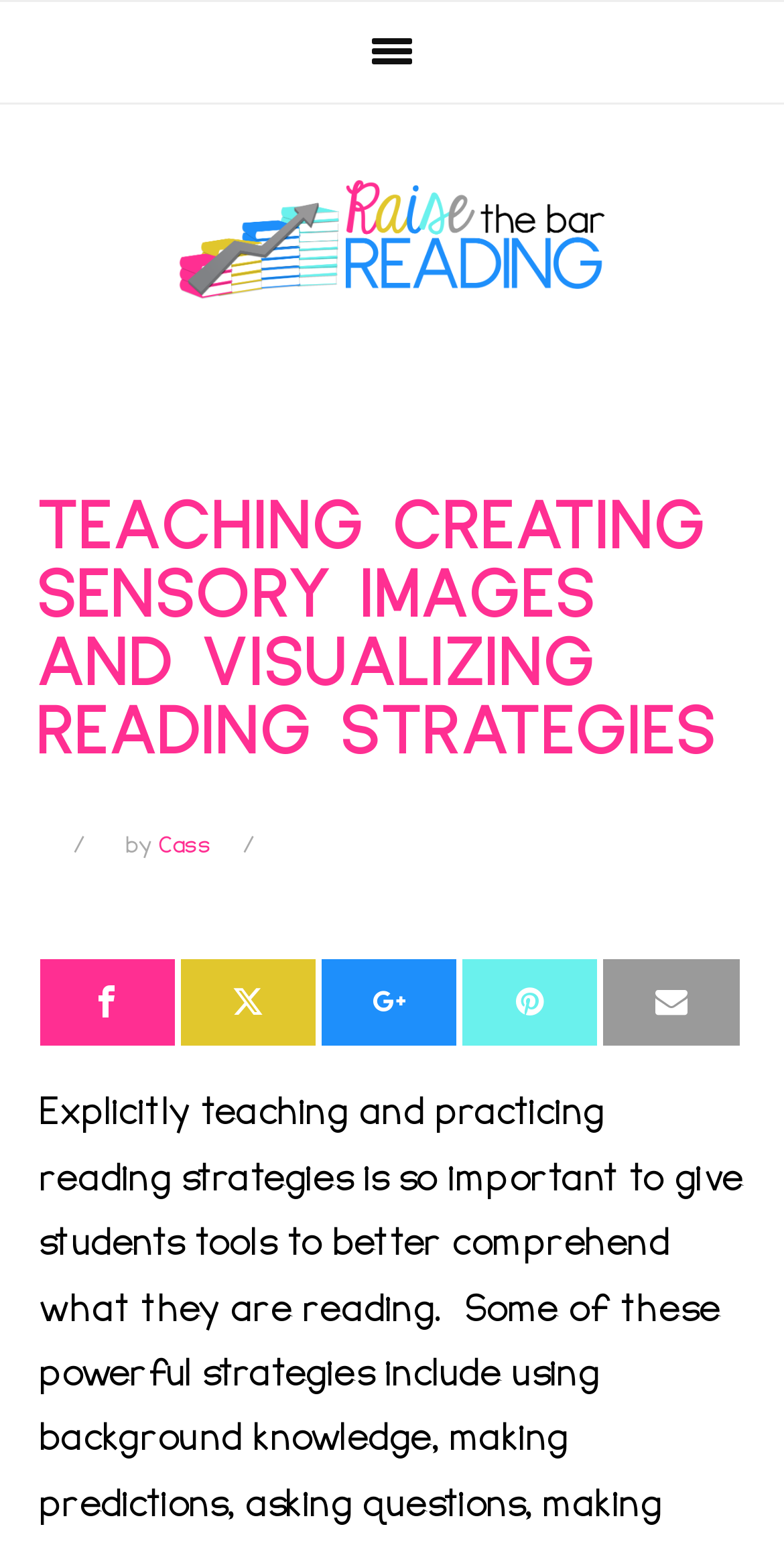Based on the visual content of the image, answer the question thoroughly: What is the topic of the article?

I analyzed the webpage structure and found a header section with a heading element containing the text 'TEACHING CREATING SENSORY IMAGES AND VISUALIZING READING STRATEGIES', which suggests that this is the topic of the article.